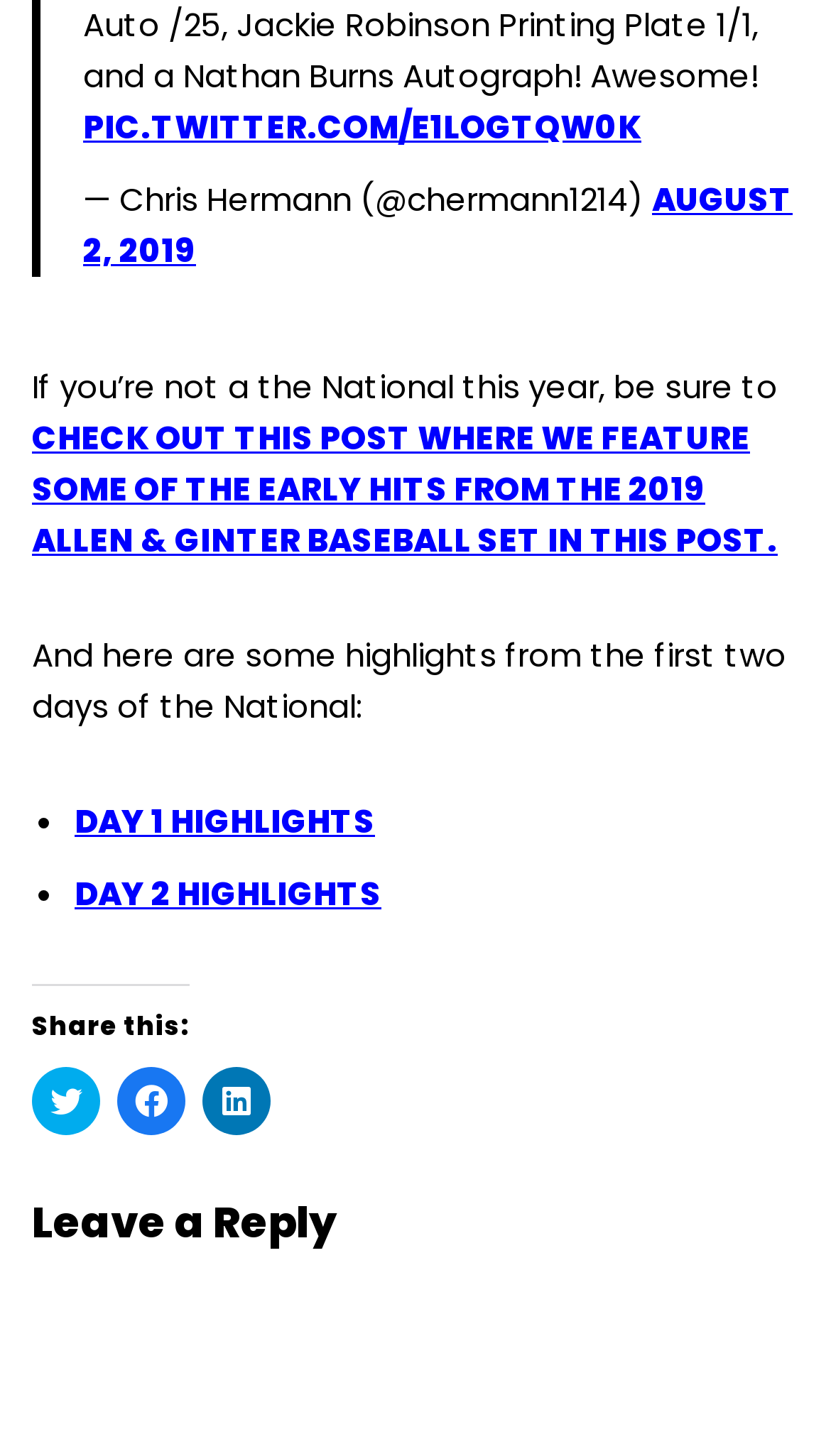What is the purpose of the section at the bottom of the post?
Utilize the image to construct a detailed and well-explained answer.

The purpose of the section at the bottom of the post is to allow users to leave a reply, which can be inferred from the heading element 'Leave a Reply'.